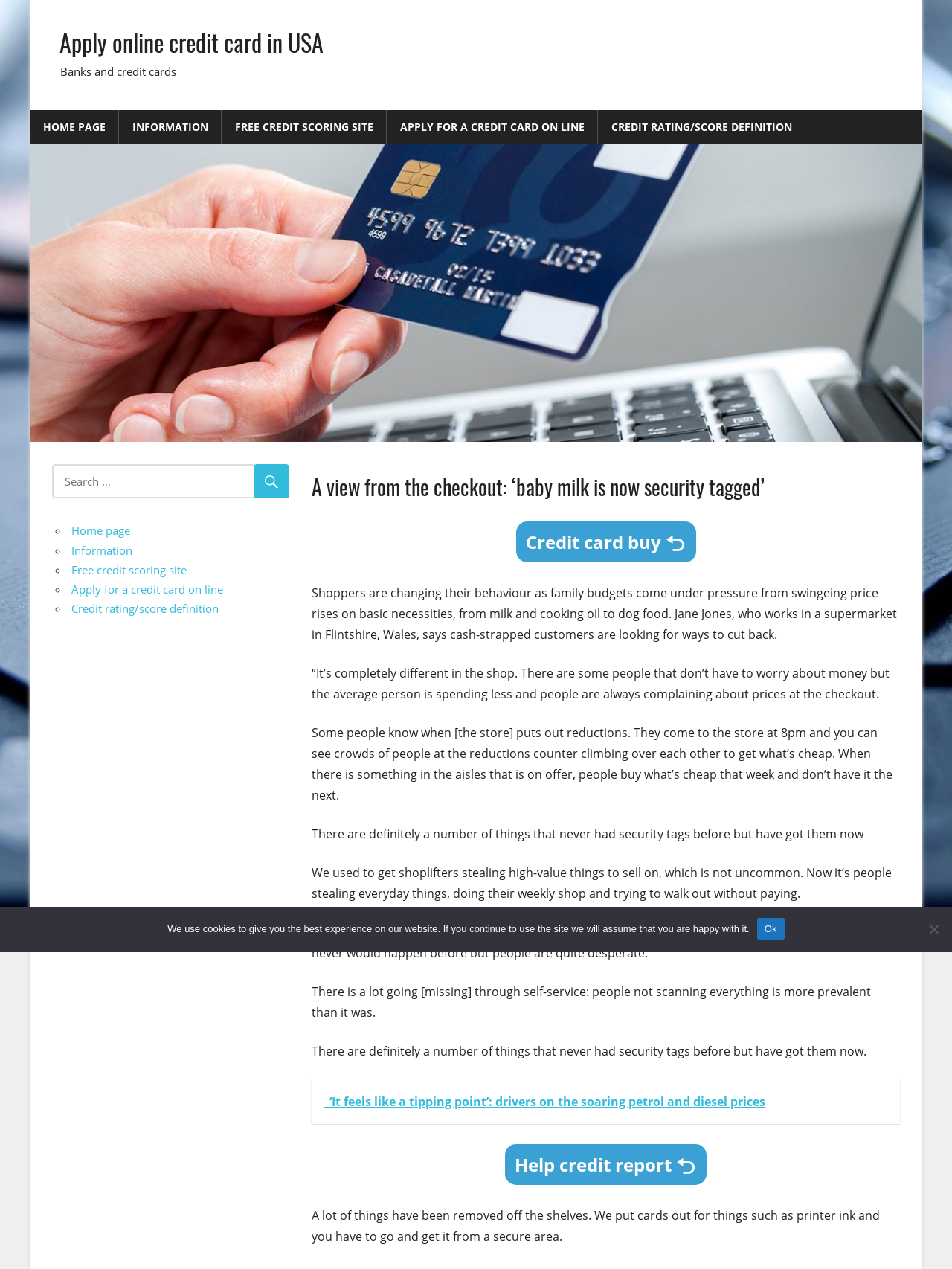Identify the bounding box coordinates of the element to click to follow this instruction: 'Click 'HOME PAGE''. Ensure the coordinates are four float values between 0 and 1, provided as [left, top, right, bottom].

[0.031, 0.087, 0.125, 0.114]